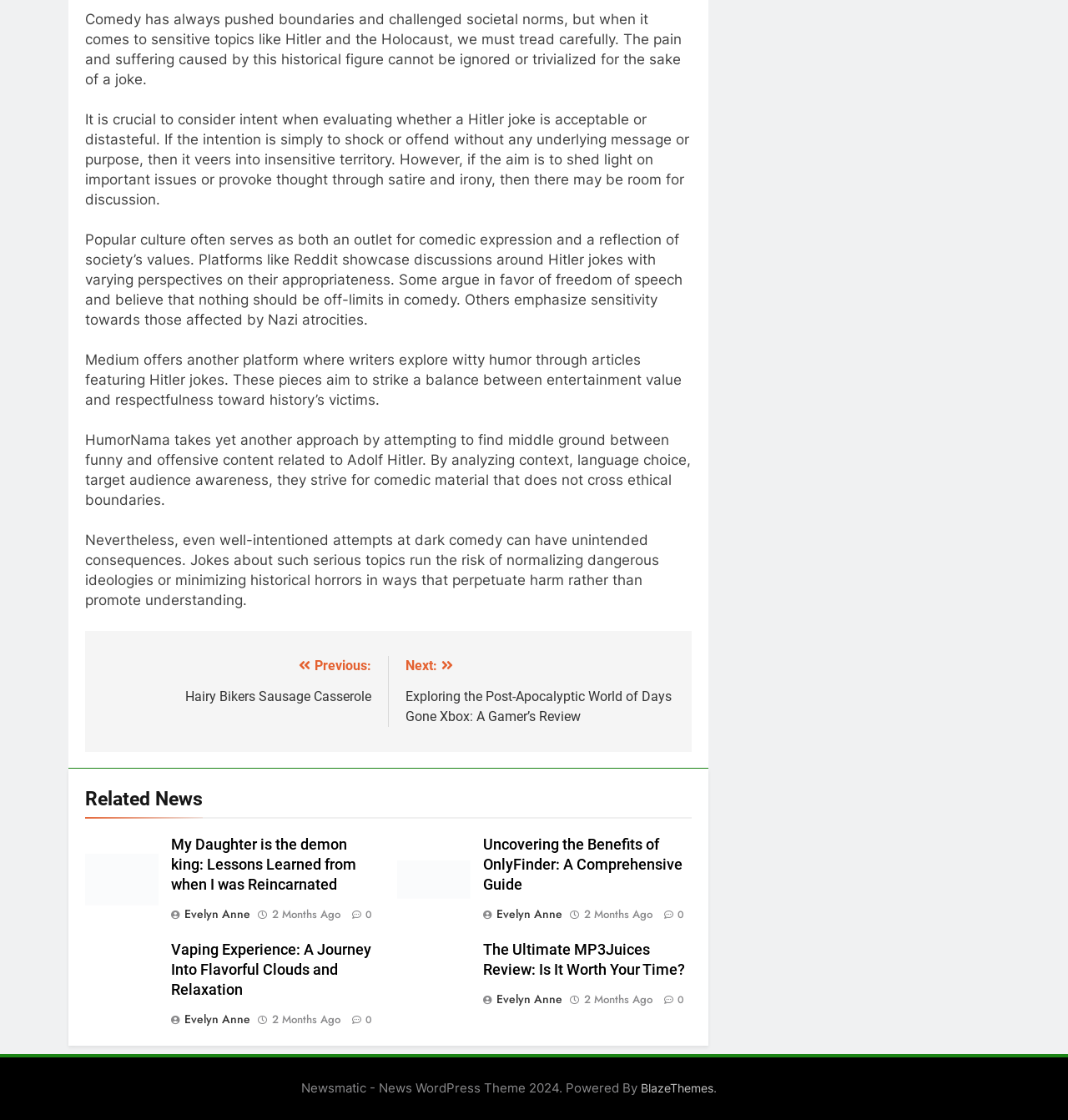Provide a brief response using a word or short phrase to this question:
What is the purpose of HumorNama?

Find middle ground